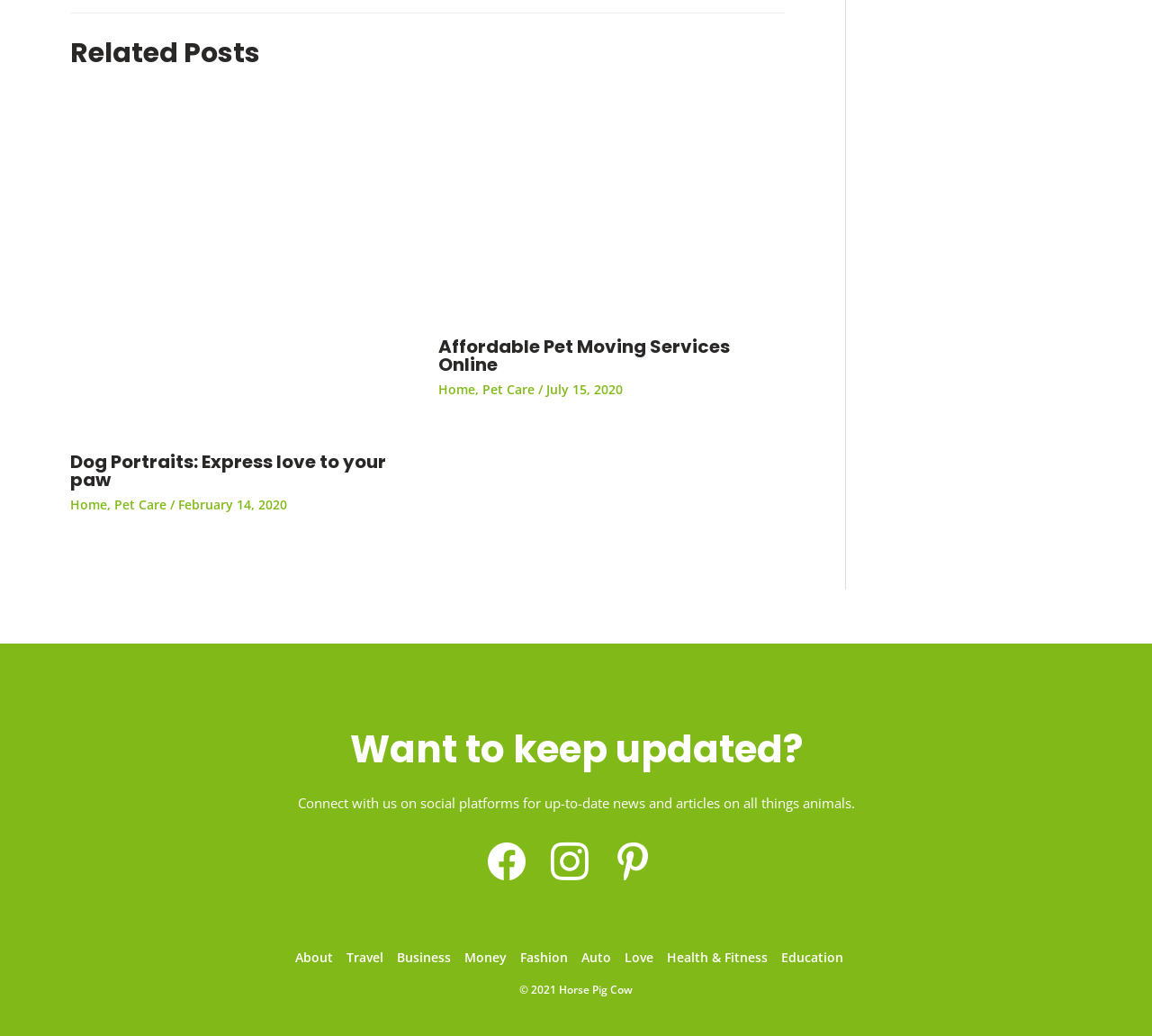Using the element description: "Health & Fitness", determine the bounding box coordinates. The coordinates should be in the format [left, top, right, bottom], with values between 0 and 1.

[0.579, 0.915, 0.666, 0.932]